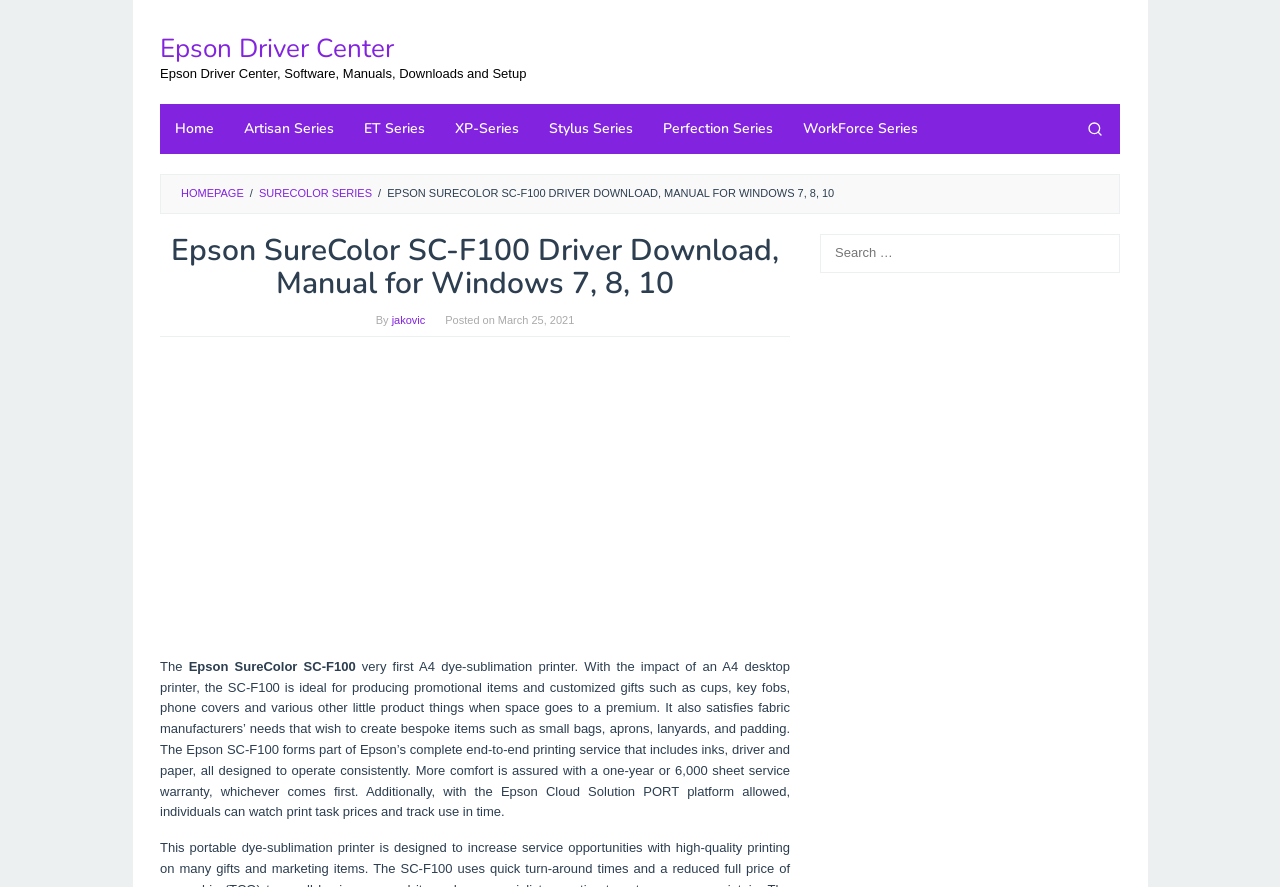Indicate the bounding box coordinates of the clickable region to achieve the following instruction: "View Epson SureColor SC-F100 manual."

[0.303, 0.211, 0.652, 0.225]